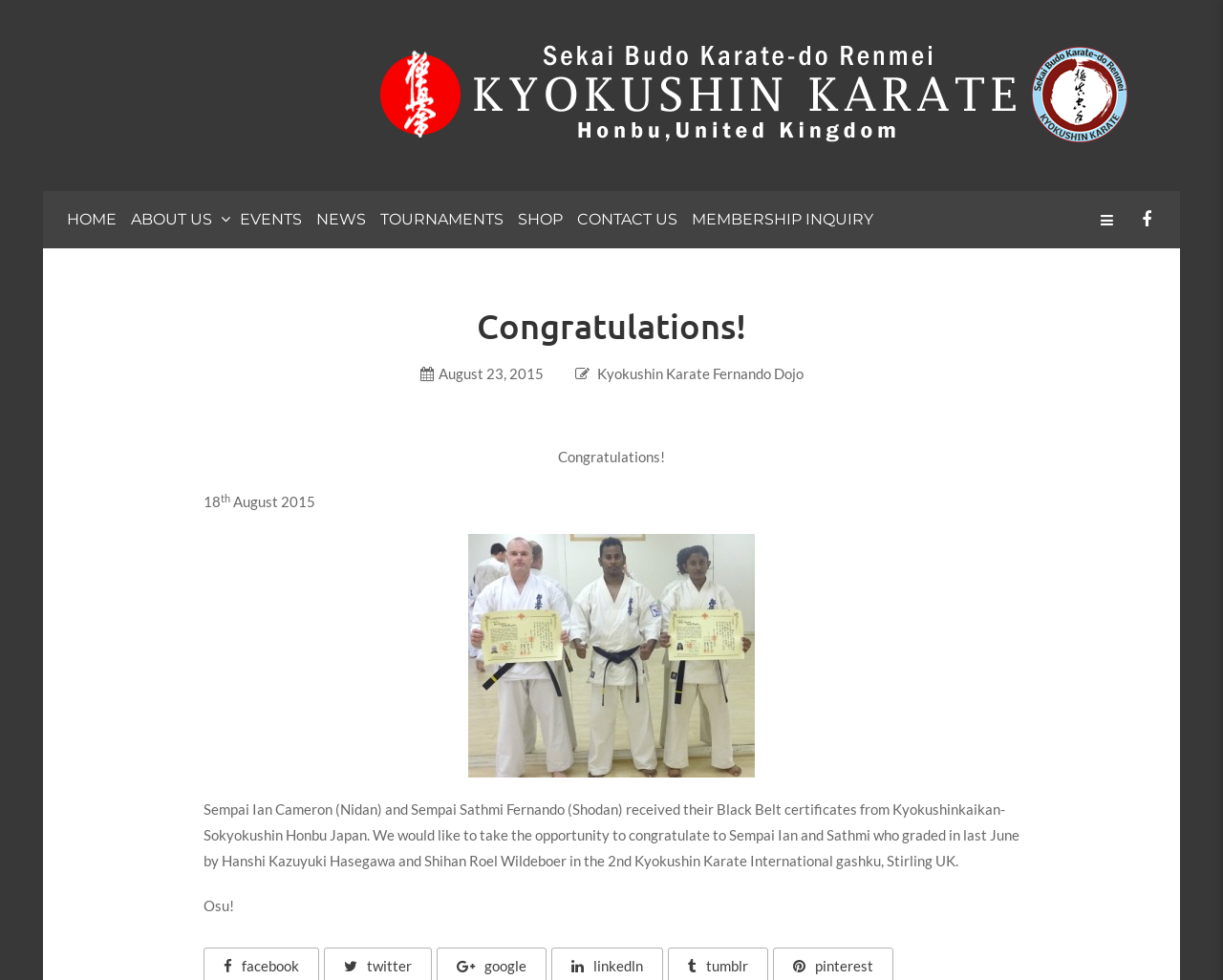What is the rank of Sempai Ian Cameron?
Kindly offer a detailed explanation using the data available in the image.

According to the text, Sempai Ian Cameron received his Black Belt certificate, and his rank is specified as Nidan.